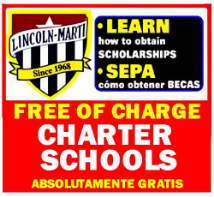What is the language of the phrase 'SEPA cómo obtener BECAS'?
Based on the image, provide your answer in one word or phrase.

Spanish